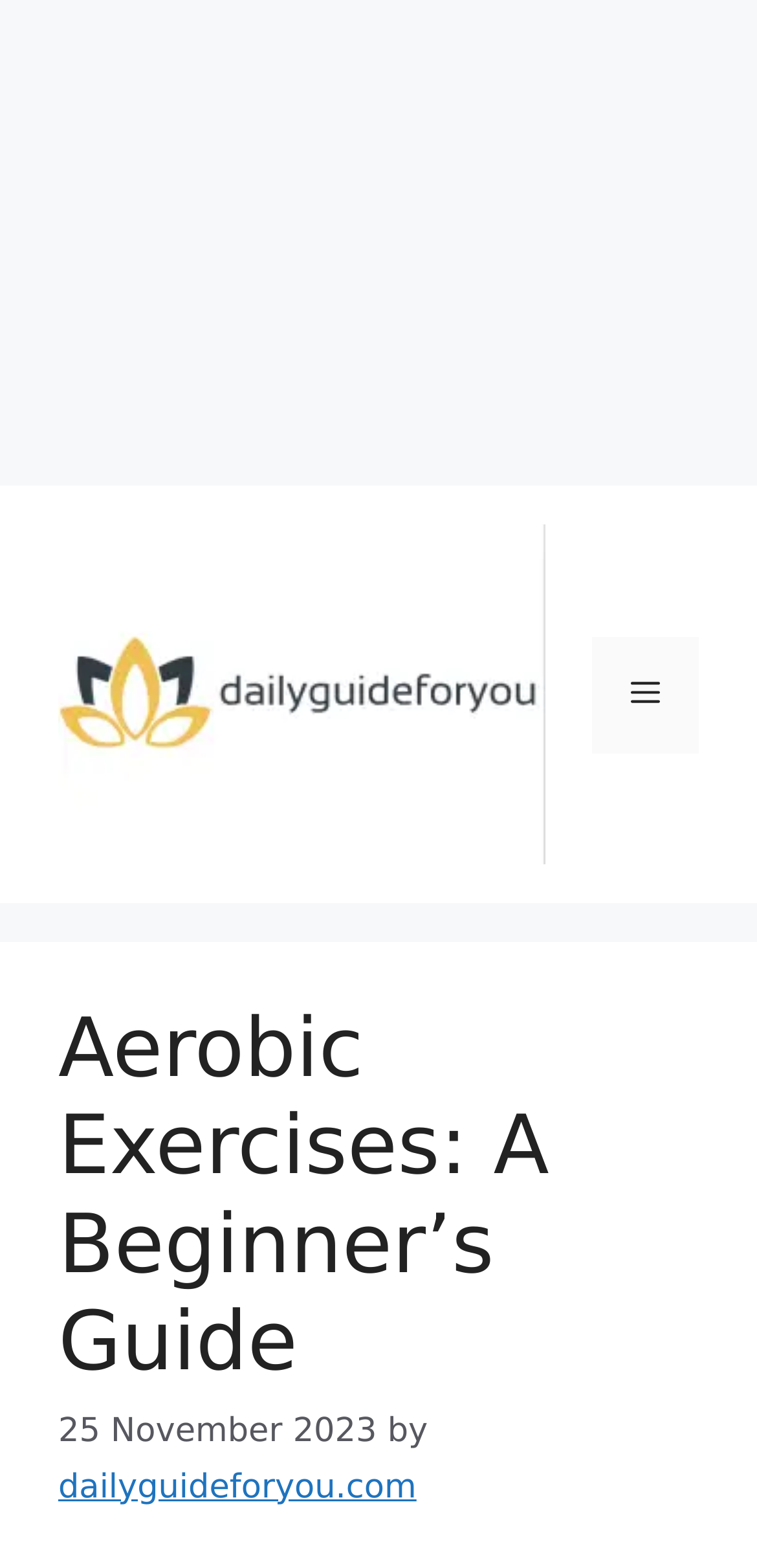What is the purpose of the button in the navigation?
Based on the image content, provide your answer in one word or a short phrase.

Menu